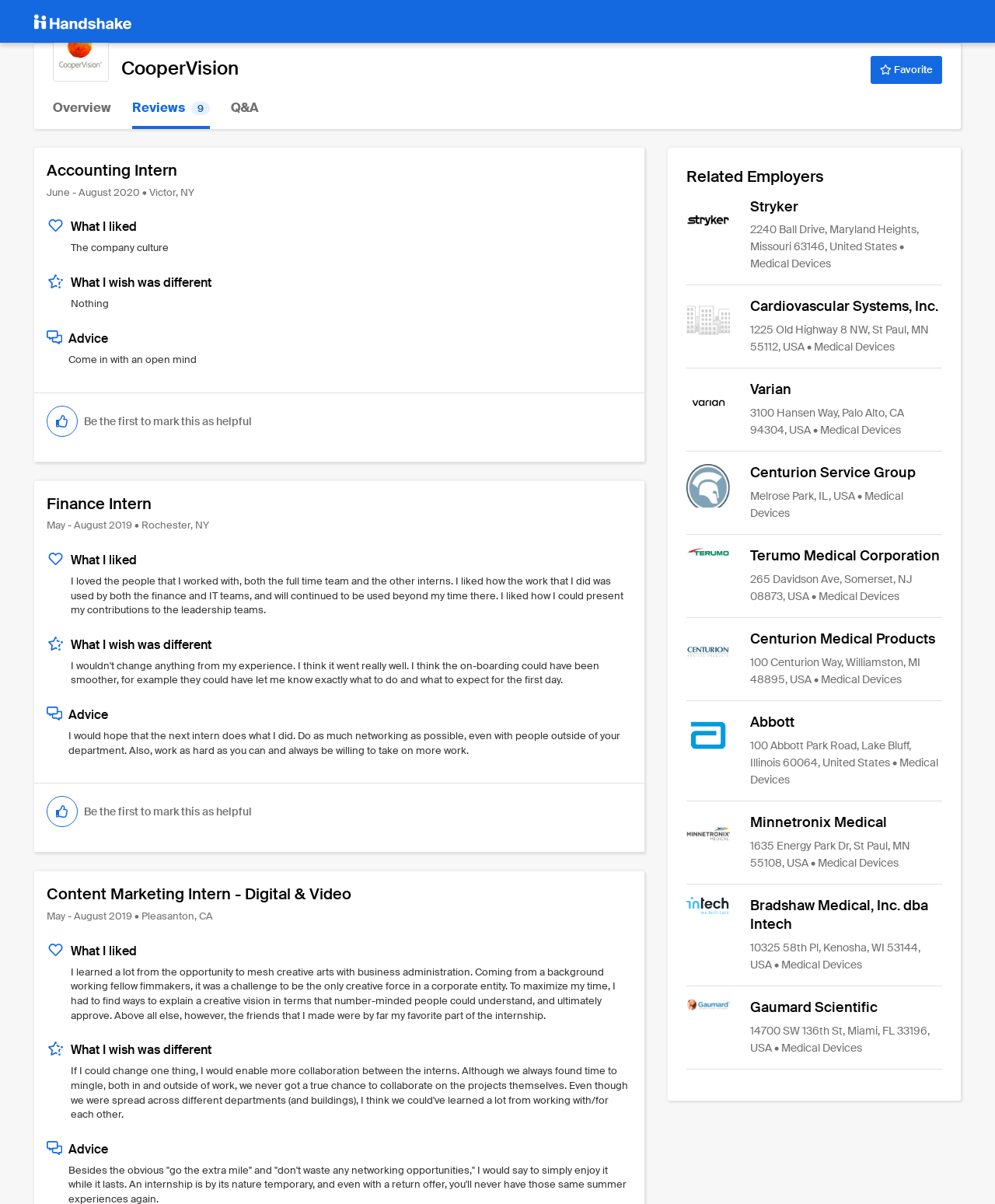Pinpoint the bounding box coordinates of the clickable element needed to complete the instruction: "Read the 'What I liked' section of the 'Accounting Intern' review". The coordinates should be provided as four float numbers between 0 and 1: [left, top, right, bottom].

[0.071, 0.181, 0.635, 0.195]